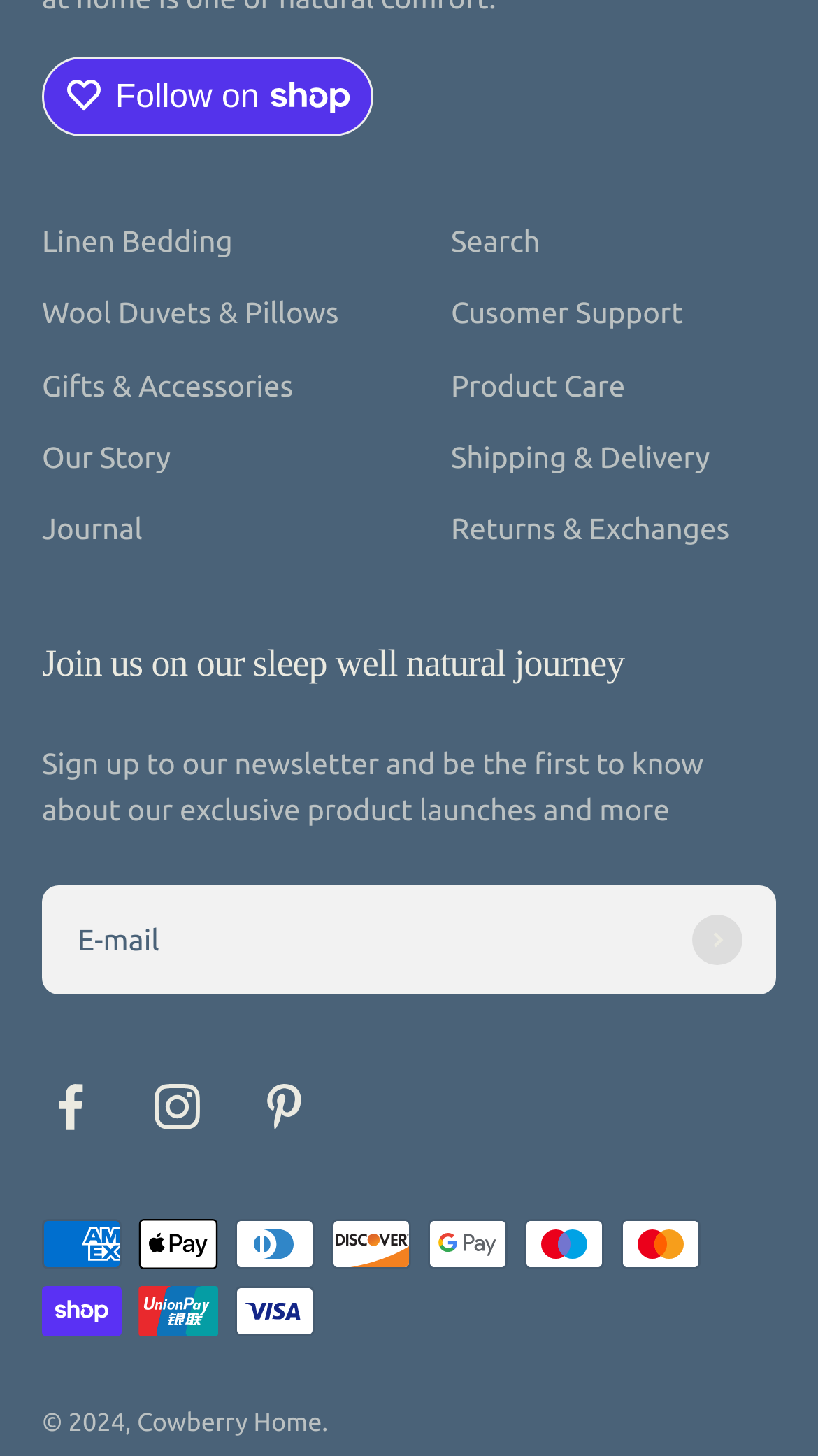What is the theme of the products?
Based on the image, respond with a single word or phrase.

Home and sleep